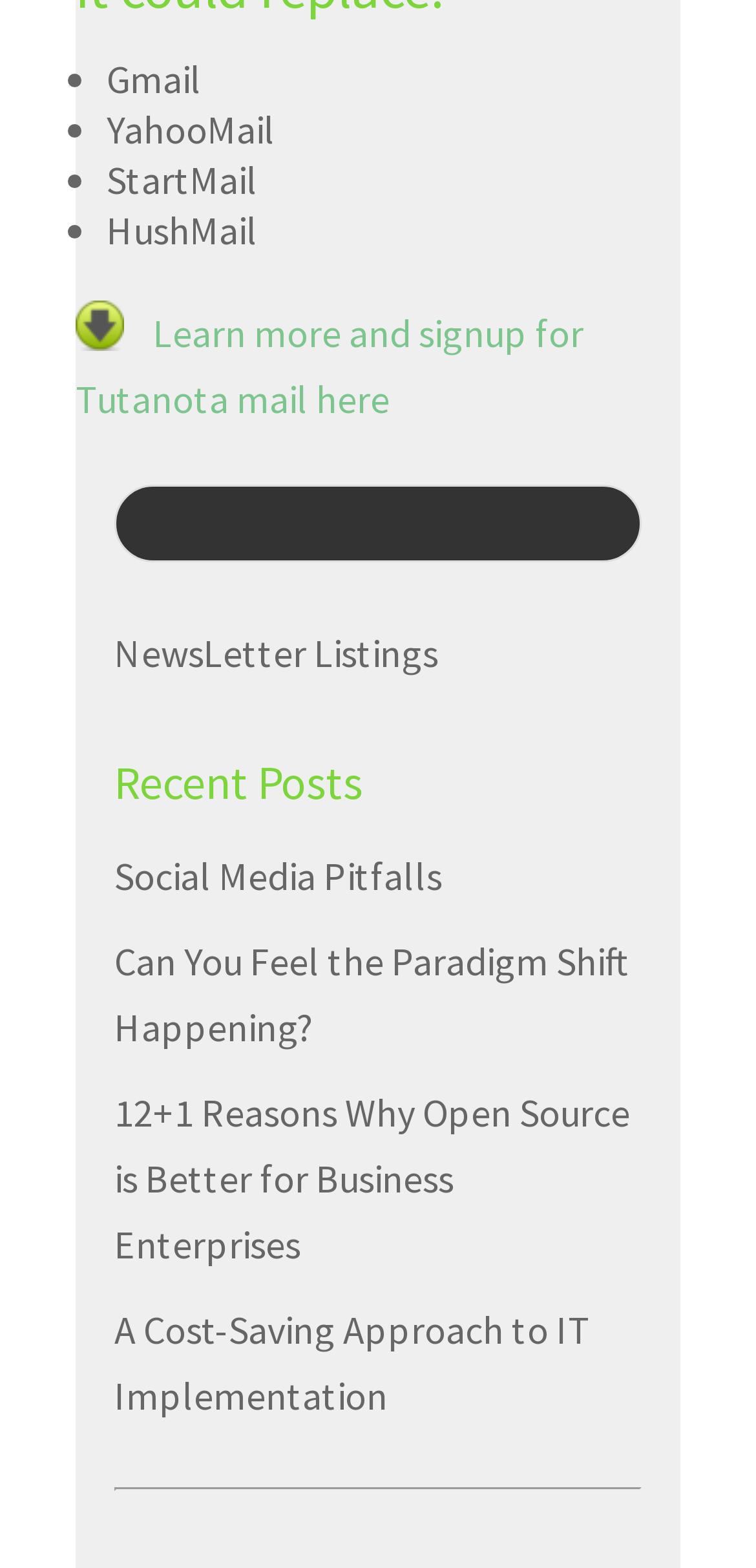What is the purpose of the link 'Download open source app Learn more and signup for Tutanota mail here'?
Please ensure your answer is as detailed and informative as possible.

I analyzed the link text and the image 'Download open source app' associated with it, and inferred that the purpose of this link is to allow users to download an open source app, specifically Tutanota mail.